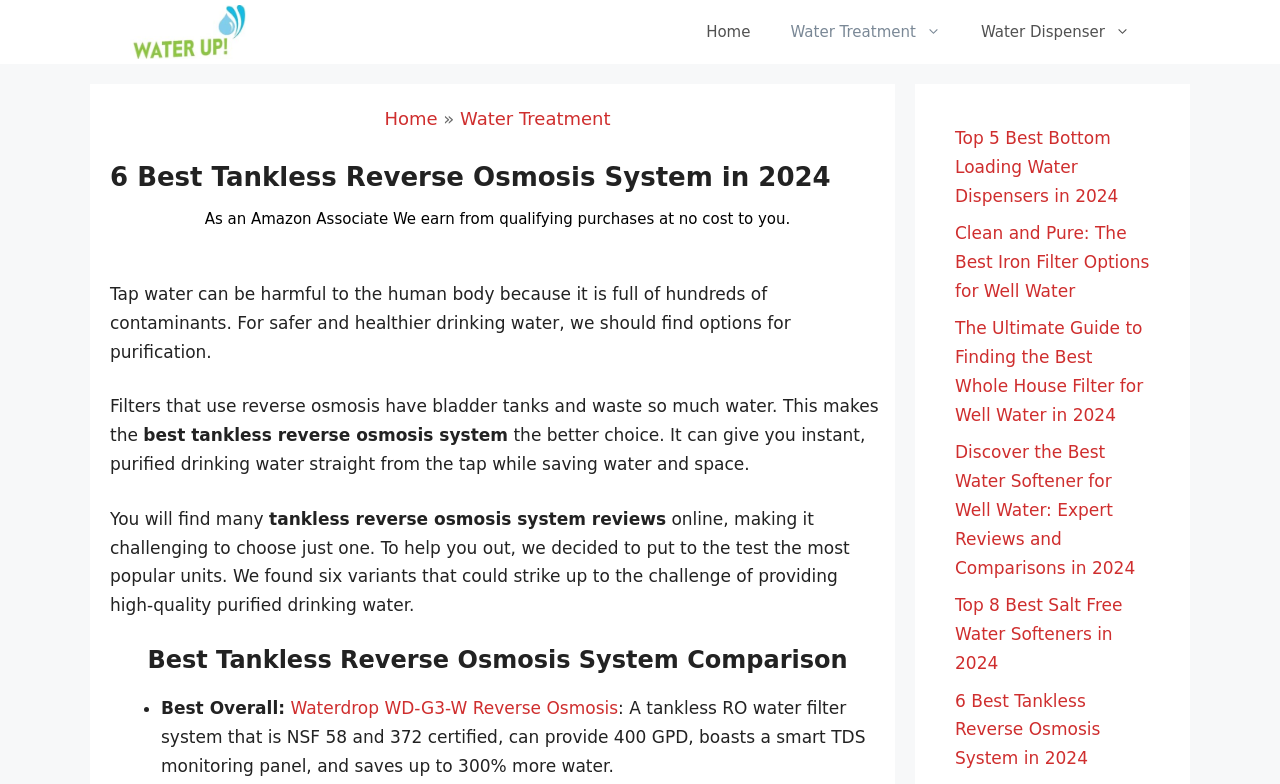Please specify the bounding box coordinates of the element that should be clicked to execute the given instruction: 'Click on Rescheduling'. Ensure the coordinates are four float numbers between 0 and 1, expressed as [left, top, right, bottom].

None